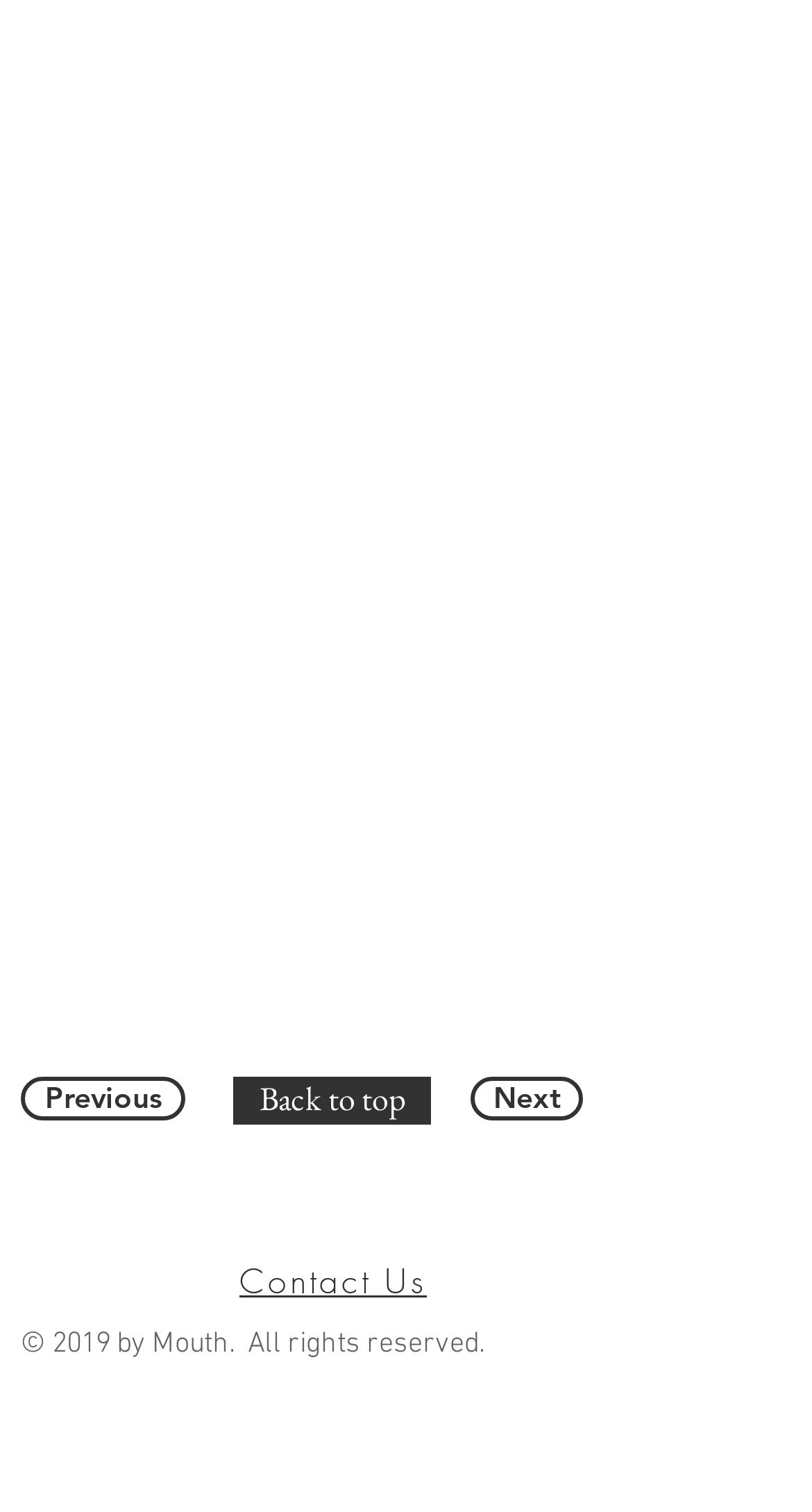Locate the bounding box coordinates of the clickable area needed to fulfill the instruction: "Visit the blog".

None